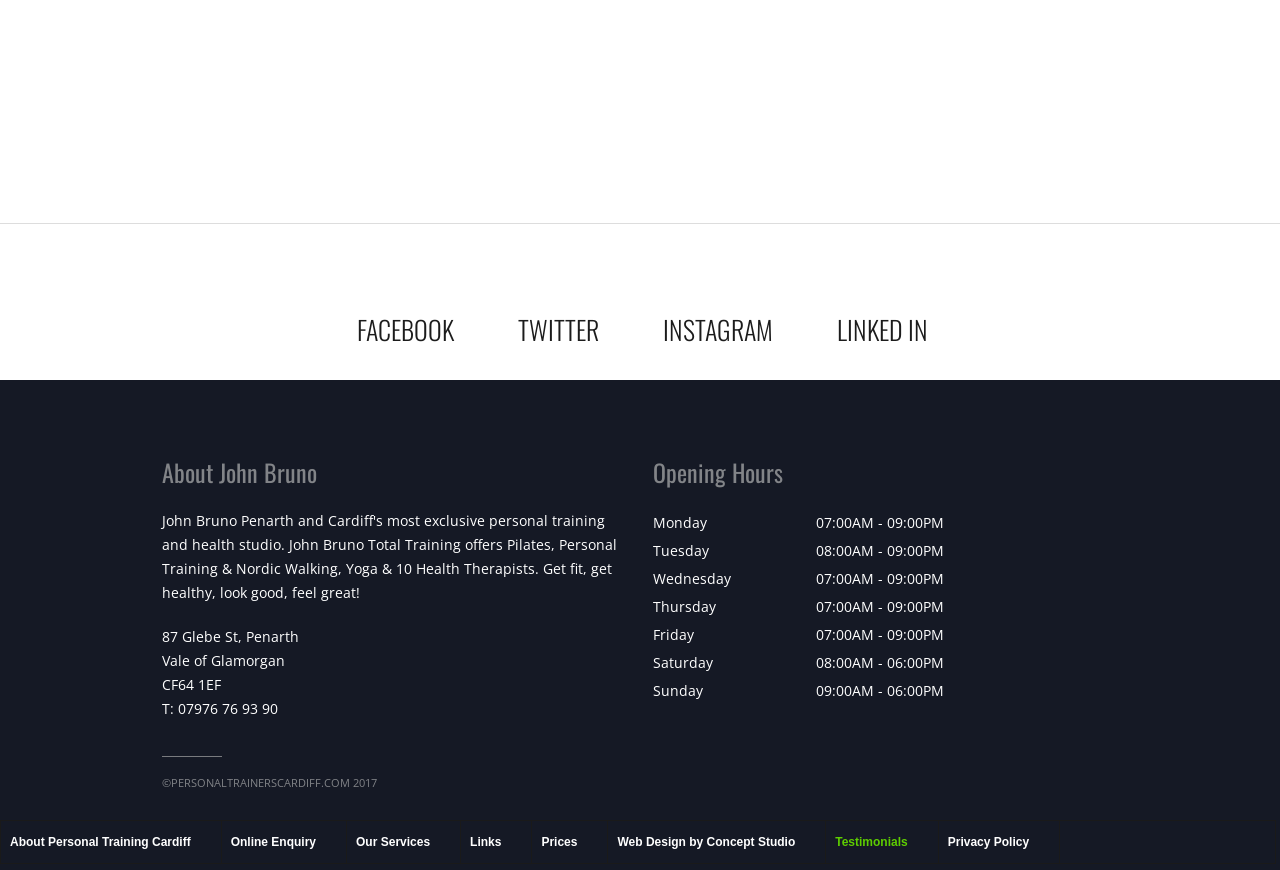Identify the bounding box coordinates of the element to click to follow this instruction: 'View John Bruno's about page'. Ensure the coordinates are four float values between 0 and 1, provided as [left, top, right, bottom].

[0.127, 0.523, 0.49, 0.562]